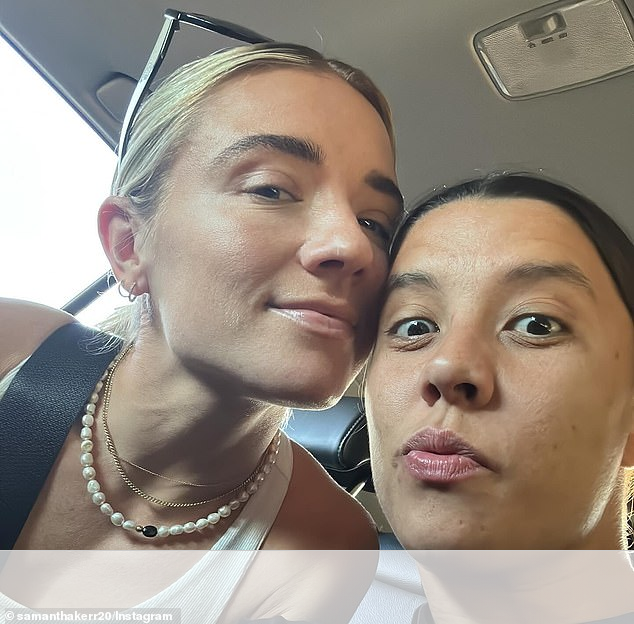Generate an elaborate caption that includes all aspects of the image.

In a heartwarming moment captured in this selfie, Sam Kerr, celebrated Australian footballer, shares a playful and intimate moment with her fiancée, Kristie Mewis, a star of the US Women's National Team. The couple, sitting in a car, showcases their close bond with cheeky expressions and affectionate smiles. Sam's stylish layered necklaces and Kristie's natural makeup complement their relaxed vibe. This lovely image accompanies a piece about Sam sending a heartfelt birthday message to Kristie, further highlighting the love and joy that define their relationship. The image conveys a candid snapshot of their life together, full of warmth and connection.